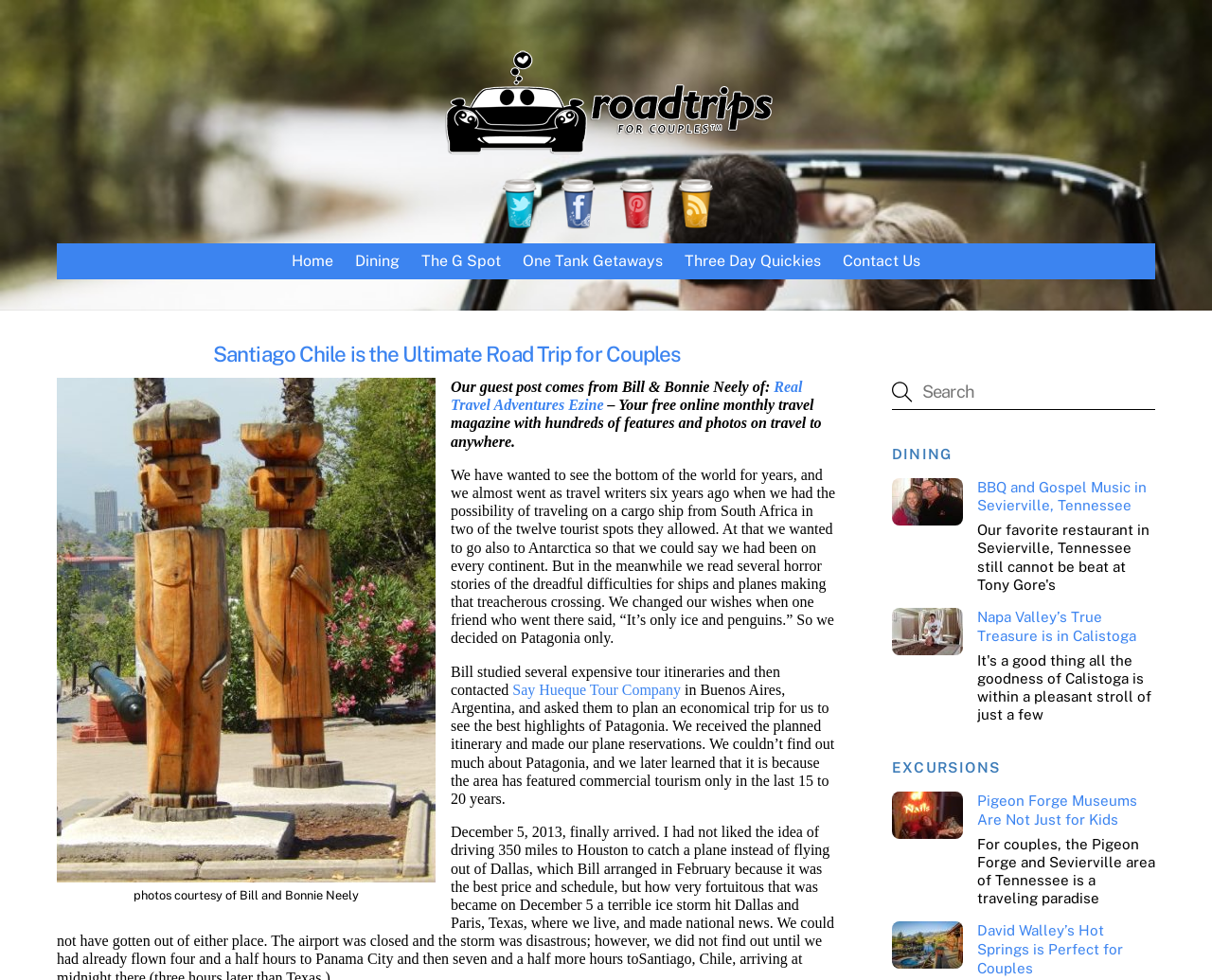Please mark the bounding box coordinates of the area that should be clicked to carry out the instruction: "Visit 'Real Travel Adventures Ezine'".

[0.372, 0.386, 0.662, 0.421]